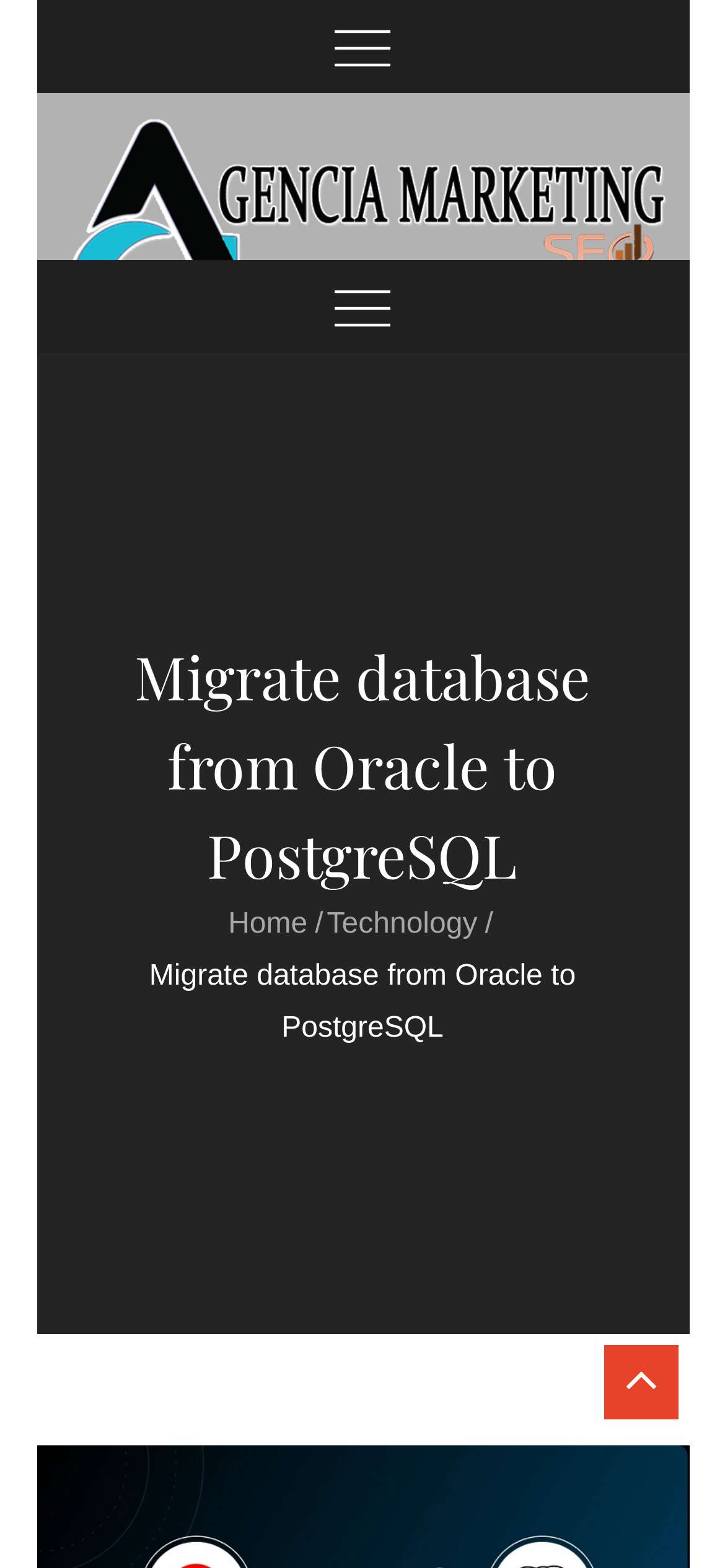Explain the webpage's design and content in an elaborate manner.

The webpage is about migrating a database from Oracle to PostgreSQL, with a focus on technology and SEO. At the top, there is a button on the left side, which controls a secondary menu. To the right of this button, there is a link to "Agencia Marketing SEO" accompanied by an image with the same name. Below this, there is another link to "Agencia Marketing SEO" and a static text element that reads "Technology & SEO Blog".

On the top right side, there is another button that controls a primary menu. Below this, the main content of the page begins with a heading that reads "Migrate database from Oracle to PostgreSQL". Underneath this heading, there is a navigation section labeled "Breadcrumbs" that contains links to "Home" and "Technology", as well as a static text element that repeats the title of the page.

Overall, the webpage appears to be a blog post or article that discusses the process of migrating a database from Oracle to PostgreSQL, with a focus on technology and SEO.